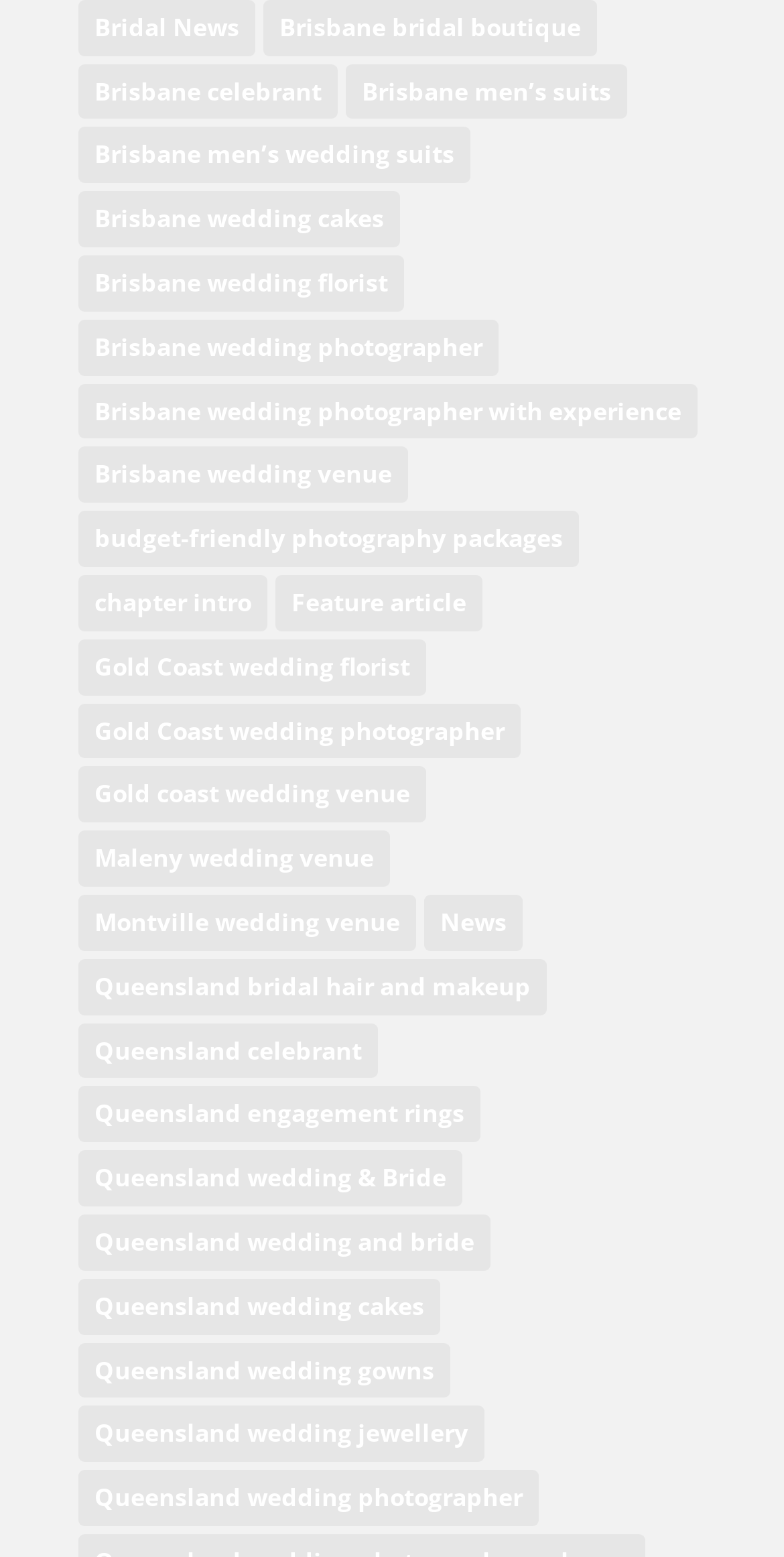Select the bounding box coordinates of the element I need to click to carry out the following instruction: "Learn about Maleny wedding venue options".

[0.1, 0.534, 0.497, 0.569]